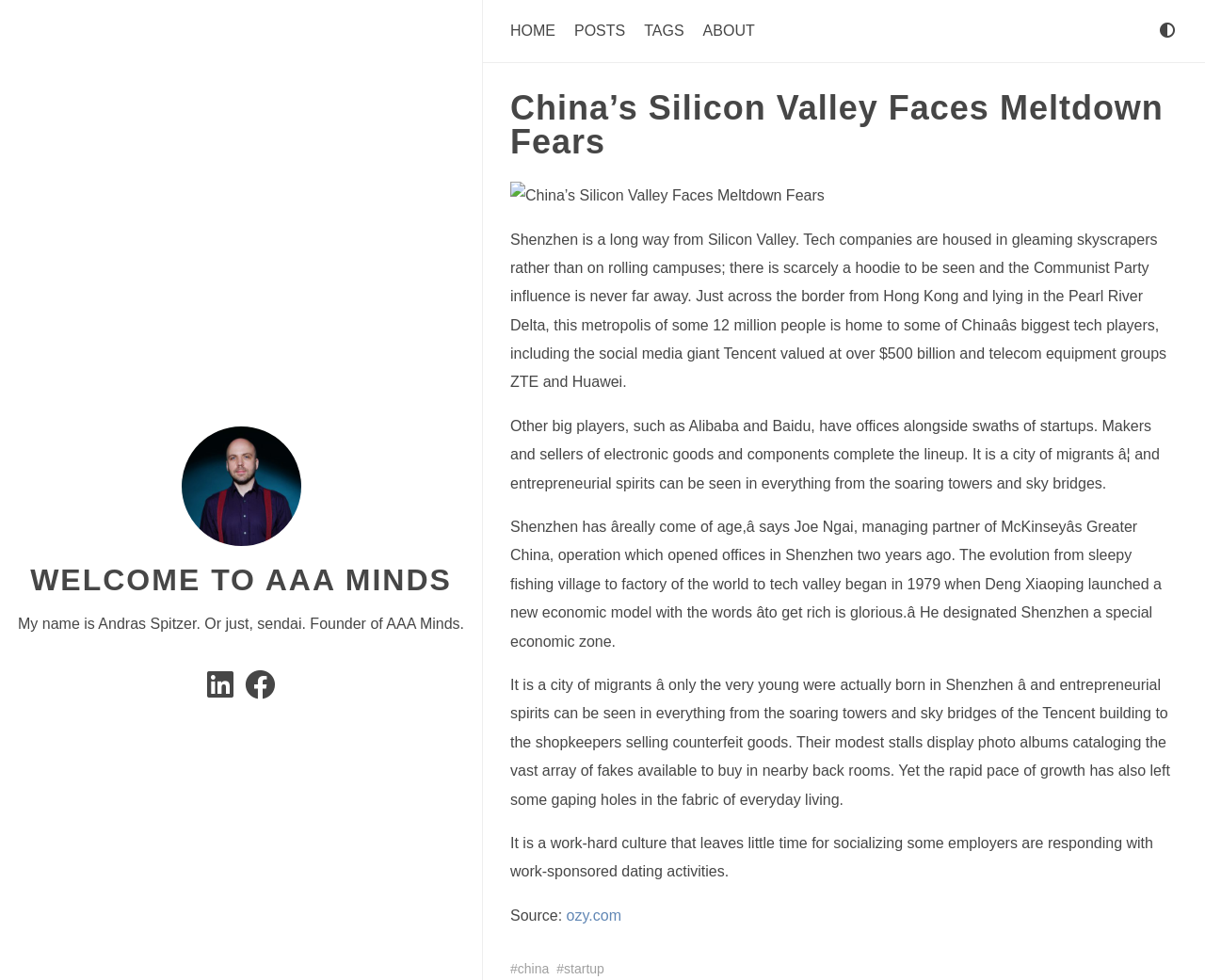Return the bounding box coordinates of the UI element that corresponds to this description: "aria-label="Facebook" title="Facebook"". The coordinates must be given as four float numbers in the range of 0 and 1, [left, top, right, bottom].

[0.203, 0.696, 0.228, 0.712]